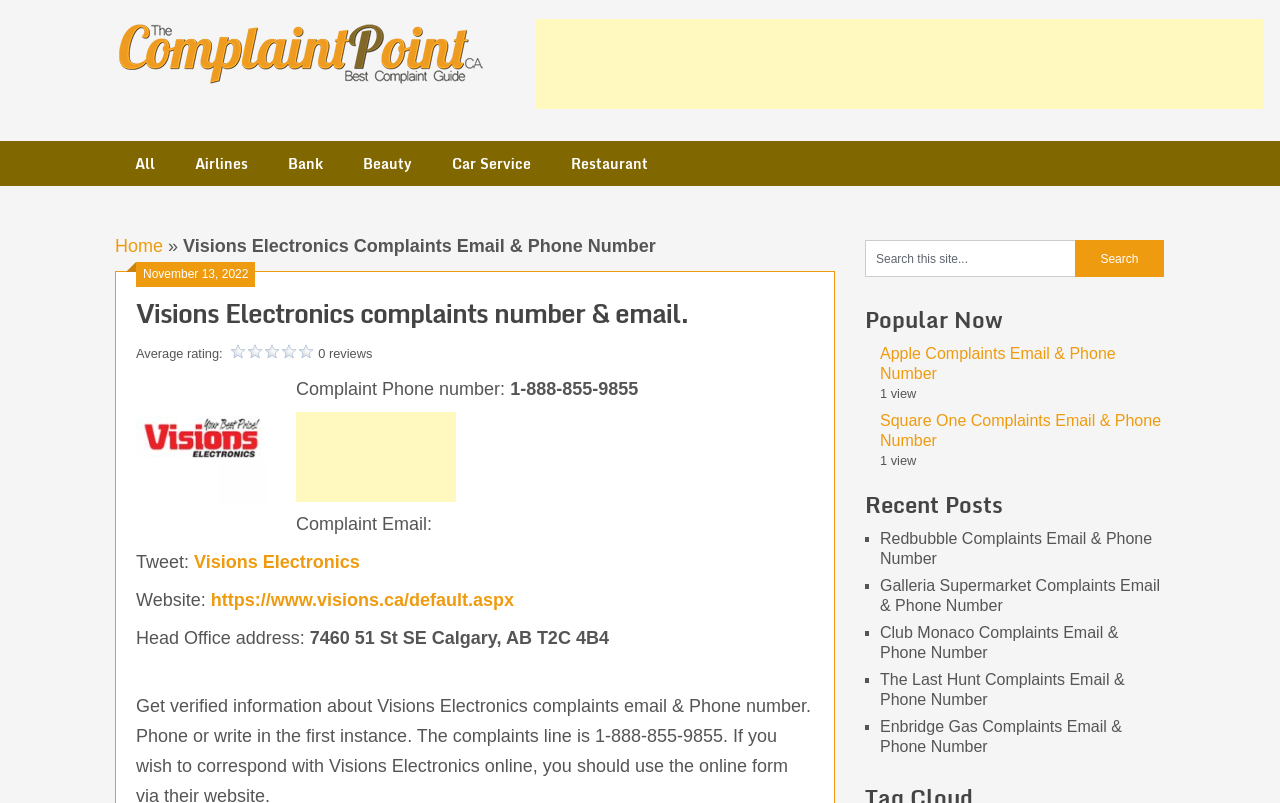What is the average rating for Visions Electronics complaints?
Please ensure your answer to the question is detailed and covers all necessary aspects.

The average rating for Visions Electronics complaints can be found next to the text 'Average rating:' which is located below the heading 'Visions Electronics complaints number & email.' The rating is displayed as '0 reviews', indicating that there are no reviews available.